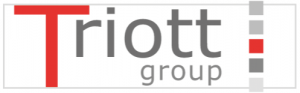What is the purpose of the graphical element in the logo?
Using the image provided, answer with just one word or phrase.

To indicate structure and innovation